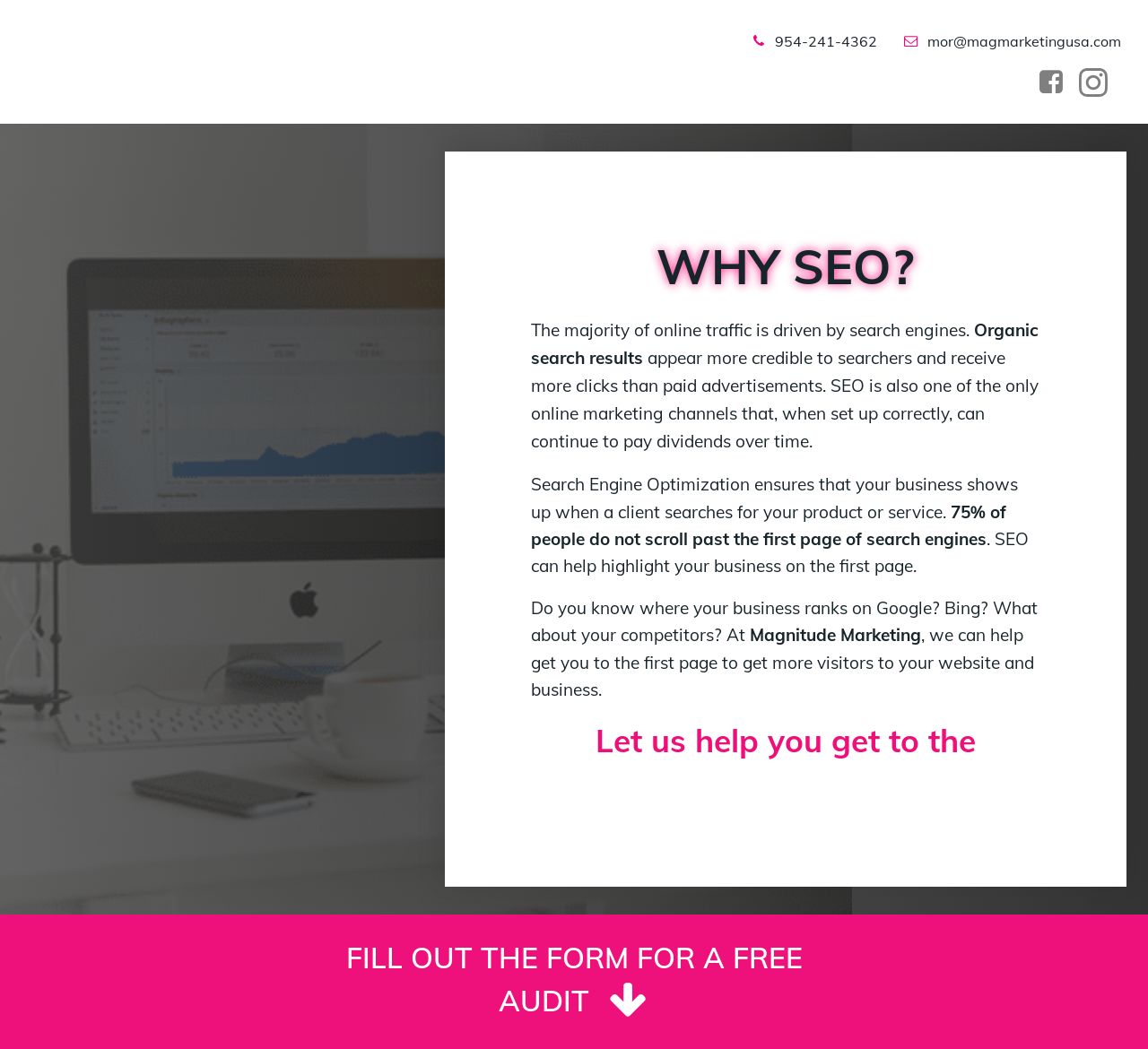Give a one-word or short phrase answer to this question: 
What is the phone number displayed on the webpage?

954-241-4362